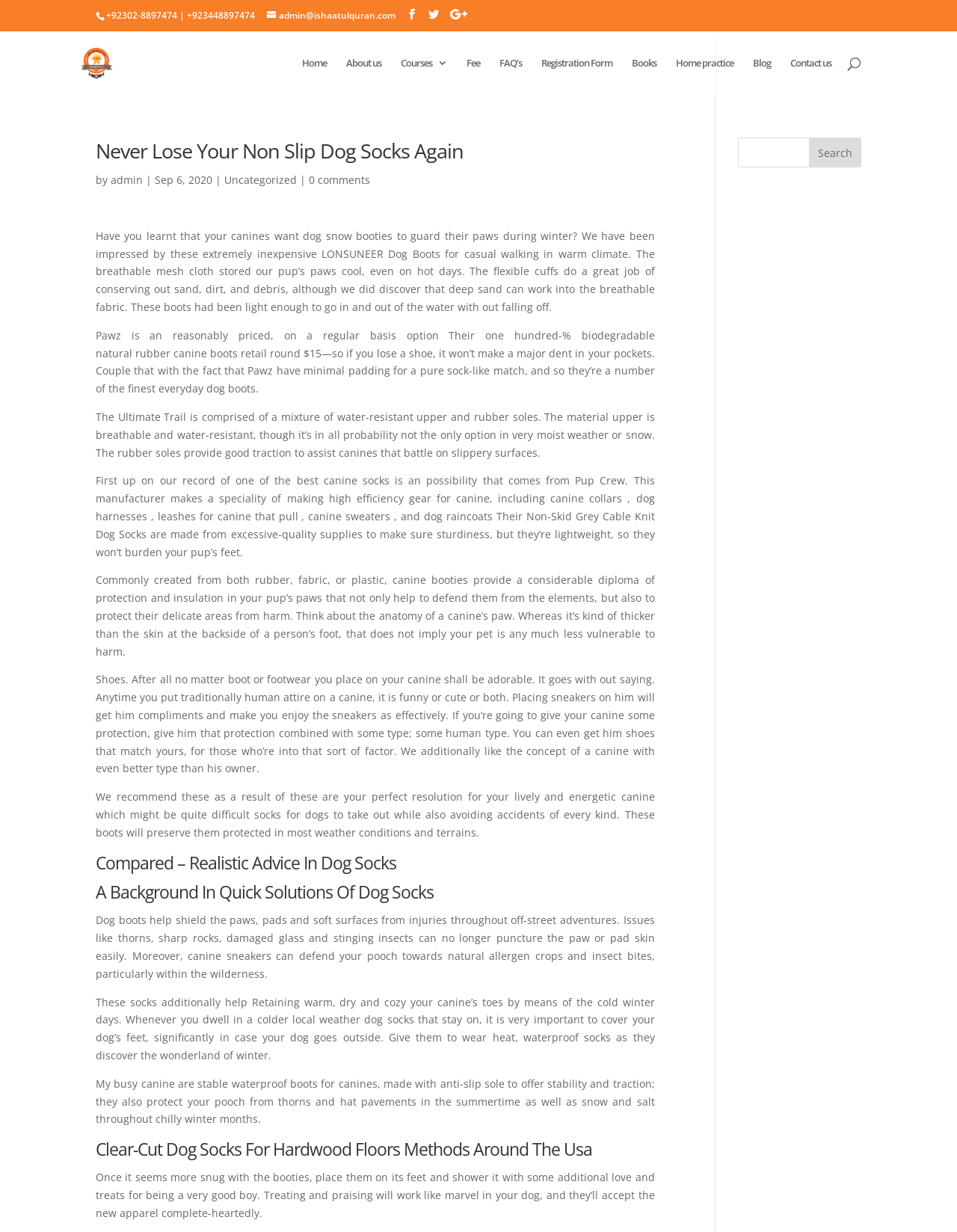Provide a thorough summary of the webpage.

This webpage is about learning Quran online and also discusses dog socks. At the top, there is a phone number and an email address. Below that, there are several social media links. To the left, there is a logo that says "Learn Quran Online" with an image. 

On the top navigation bar, there are links to "Home", "About us", "Courses 3", "Fee", "FAQ’s", "Registration Form", "Books", "Home practice", "Blog", and "Contact us". 

Below the navigation bar, there is a search bar that spans across the page. 

The main content of the page is an article about dog socks. The article has several headings, including "Never Lose Your Non Slip Dog Socks Again", "Compared – Realistic Advice In Dog Socks", "A Background In Quick Solutions Of Dog Socks", and "Clear-Cut Dog Socks For Hardwood Floors Methods Around The Usa". 

The article discusses the importance of dog socks, their benefits, and different types of dog socks available. It also provides information on how to choose the right dog socks and how to get your dog accustomed to wearing them. 

At the bottom right of the page, there is a chat widget.